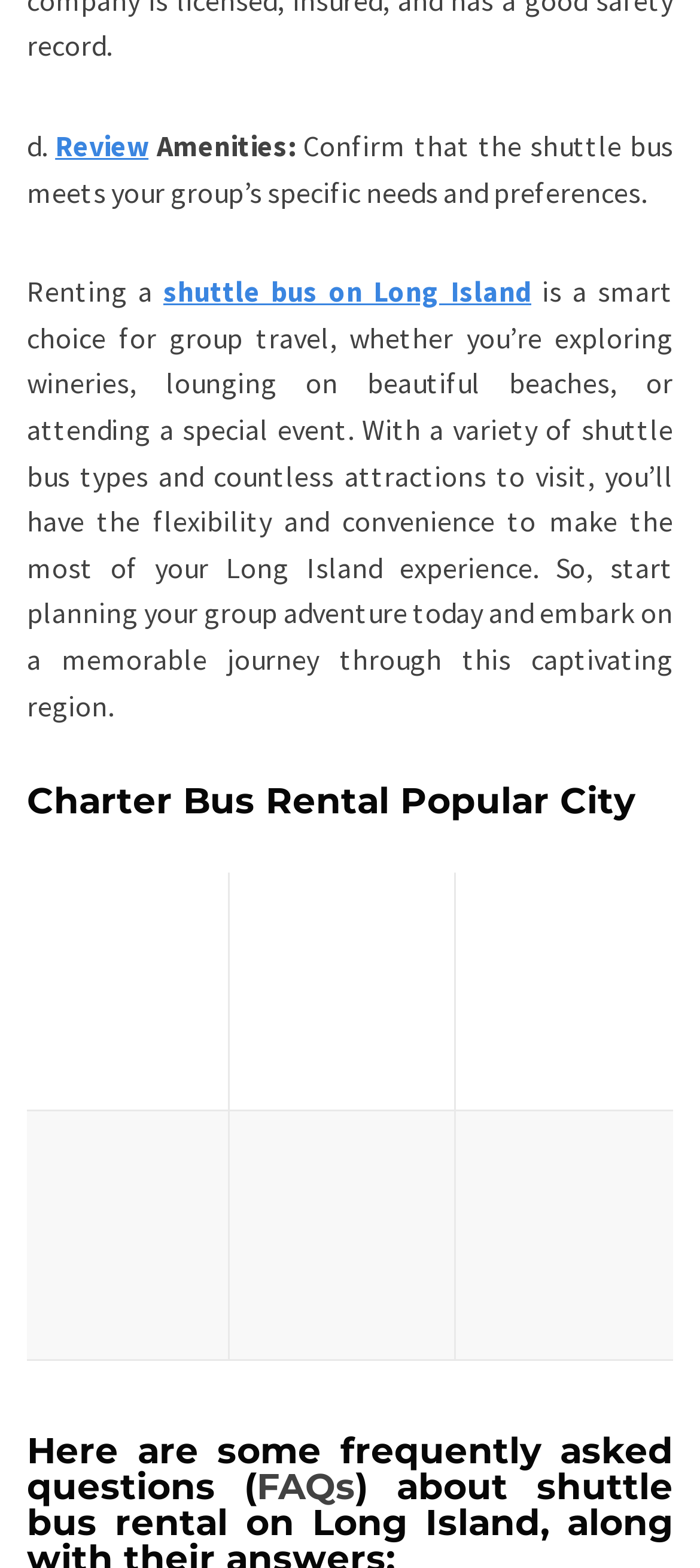Pinpoint the bounding box coordinates of the clickable area necessary to execute the following instruction: "Click on 'FAQs'". The coordinates should be given as four float numbers between 0 and 1, namely [left, top, right, bottom].

[0.367, 0.935, 0.508, 0.962]